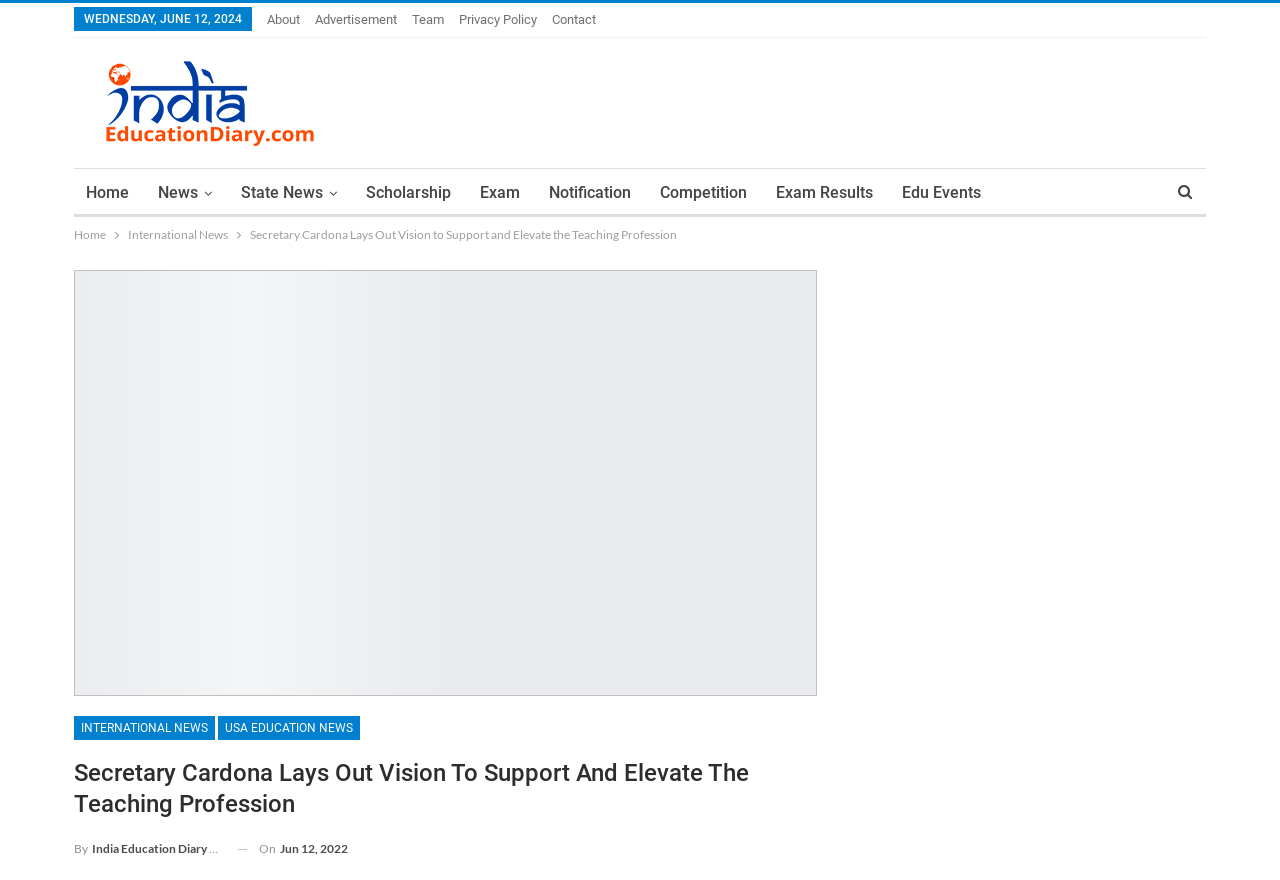Please provide a brief answer to the following inquiry using a single word or phrase:
How many main sections are there in the webpage?

2